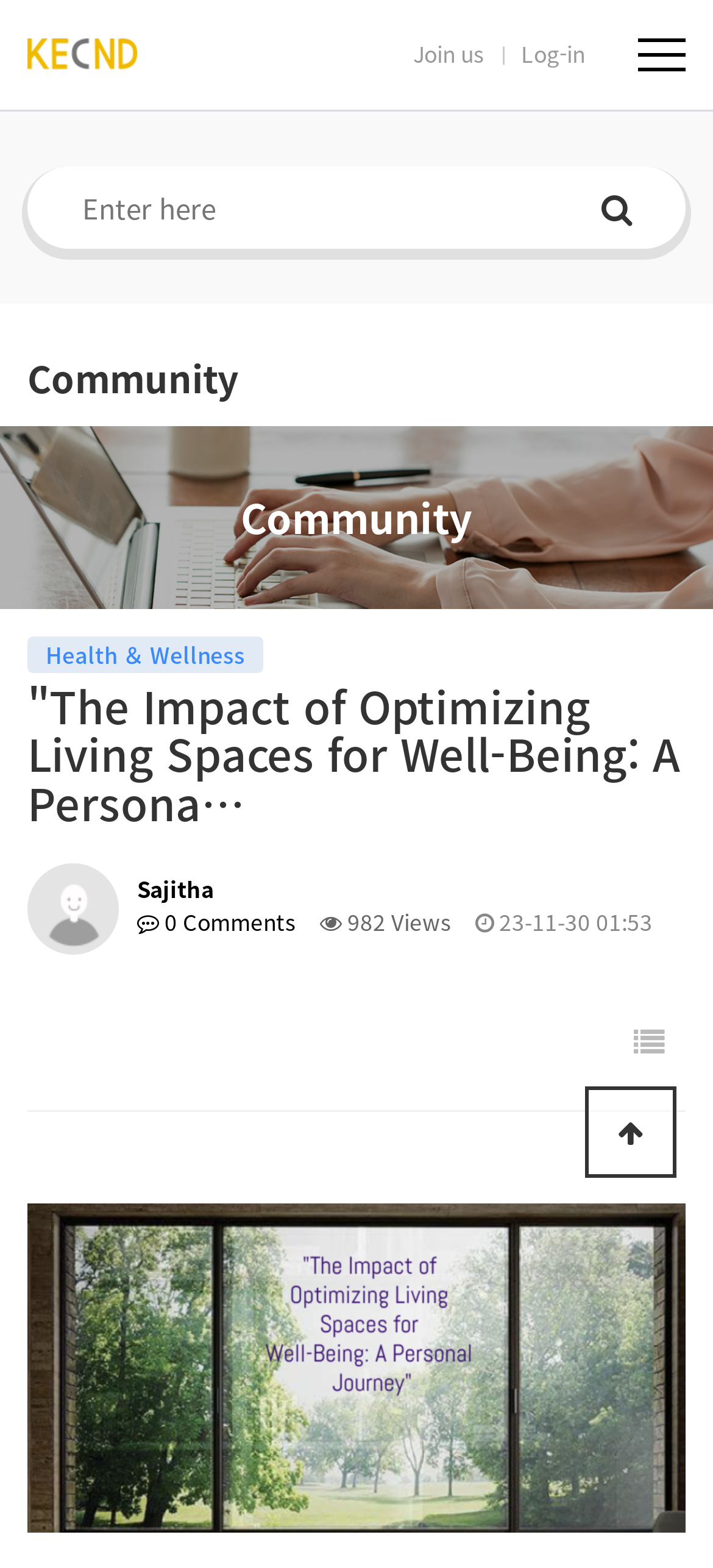Please look at the image and answer the question with a detailed explanation: What is the name of the community?

I found the answer by looking at the heading element with the text 'International Community for National Disasters' which is located at the top of the webpage.